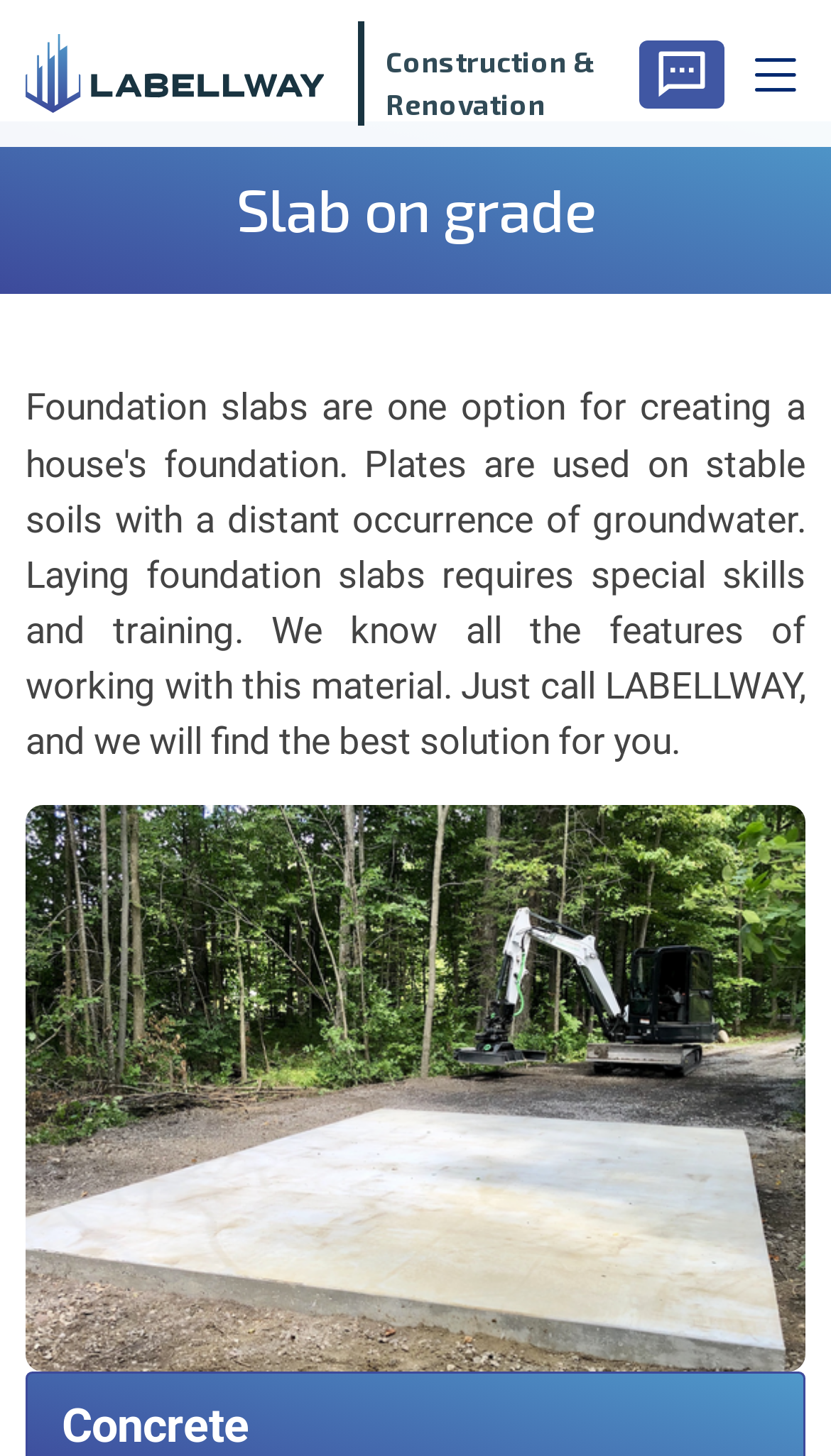Identify the bounding box of the UI element described as follows: "parent_node: Construction &". Provide the coordinates as four float numbers in the range of 0 to 1 [left, top, right, bottom].

[0.031, 0.015, 0.405, 0.086]